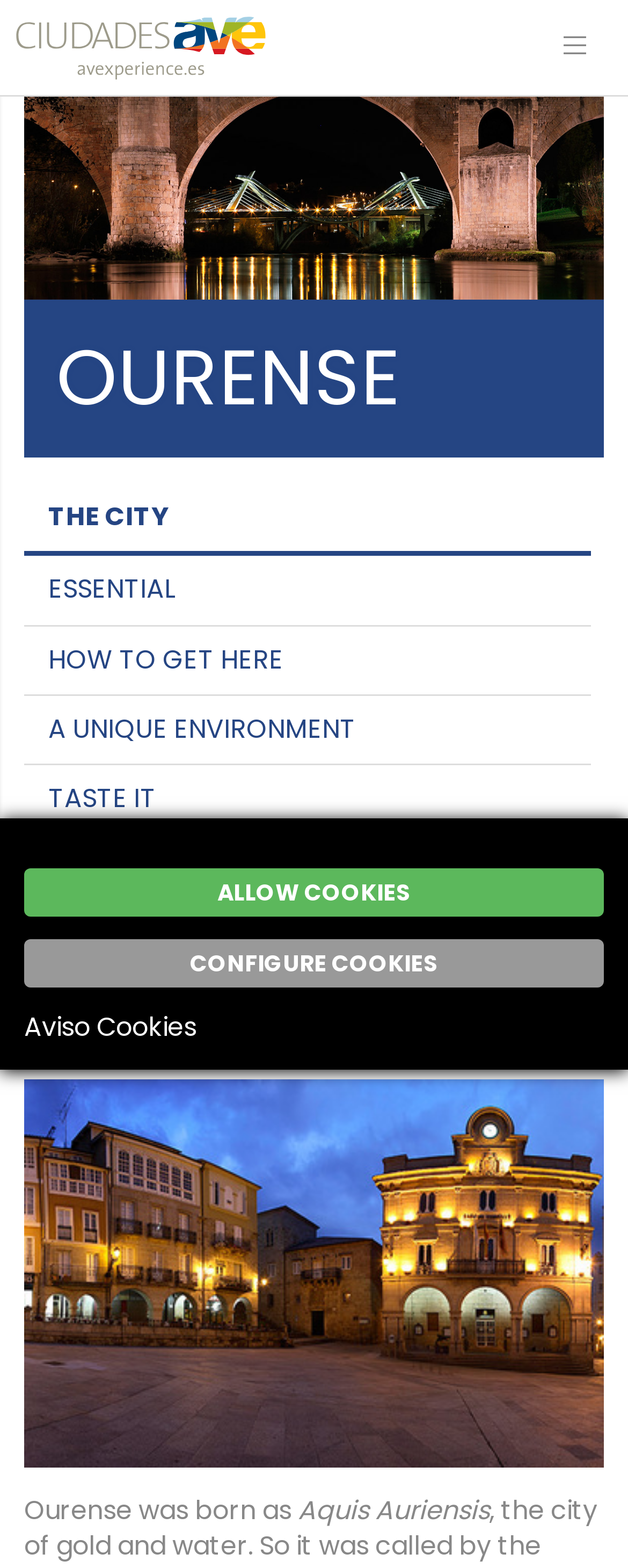Specify the bounding box coordinates of the area that needs to be clicked to achieve the following instruction: "Click the ALLOW COOKIES button".

[0.038, 0.553, 0.962, 0.584]